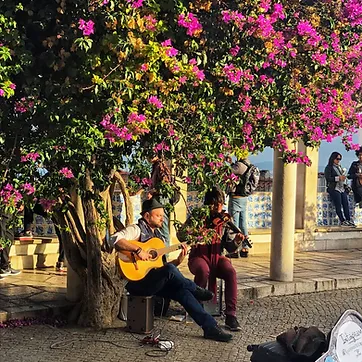What is the atmosphere of the scene?
Based on the screenshot, provide a one-word or short-phrase response.

inviting